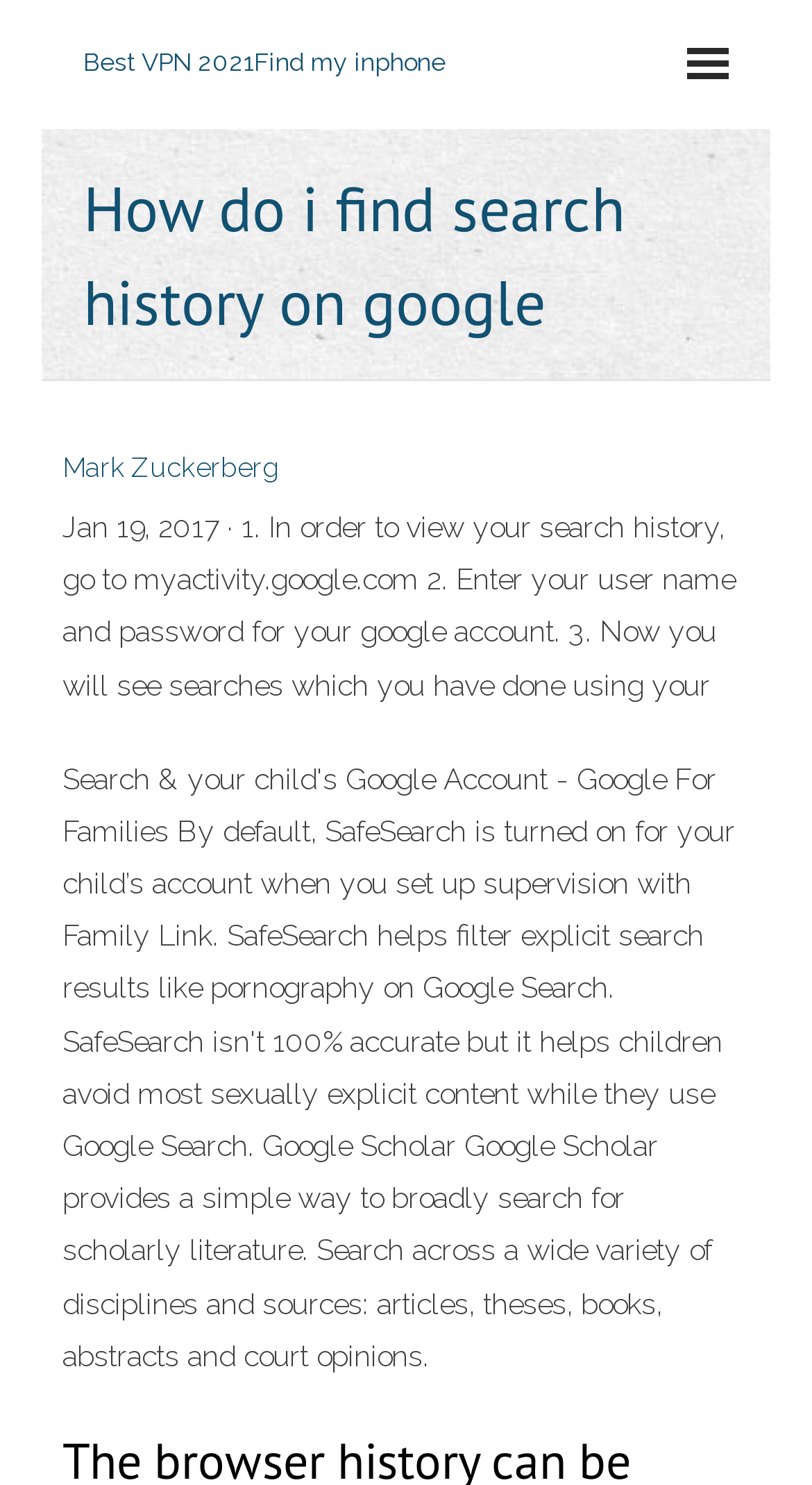Identify the headline of the webpage and generate its text content.

How do i find search history on google